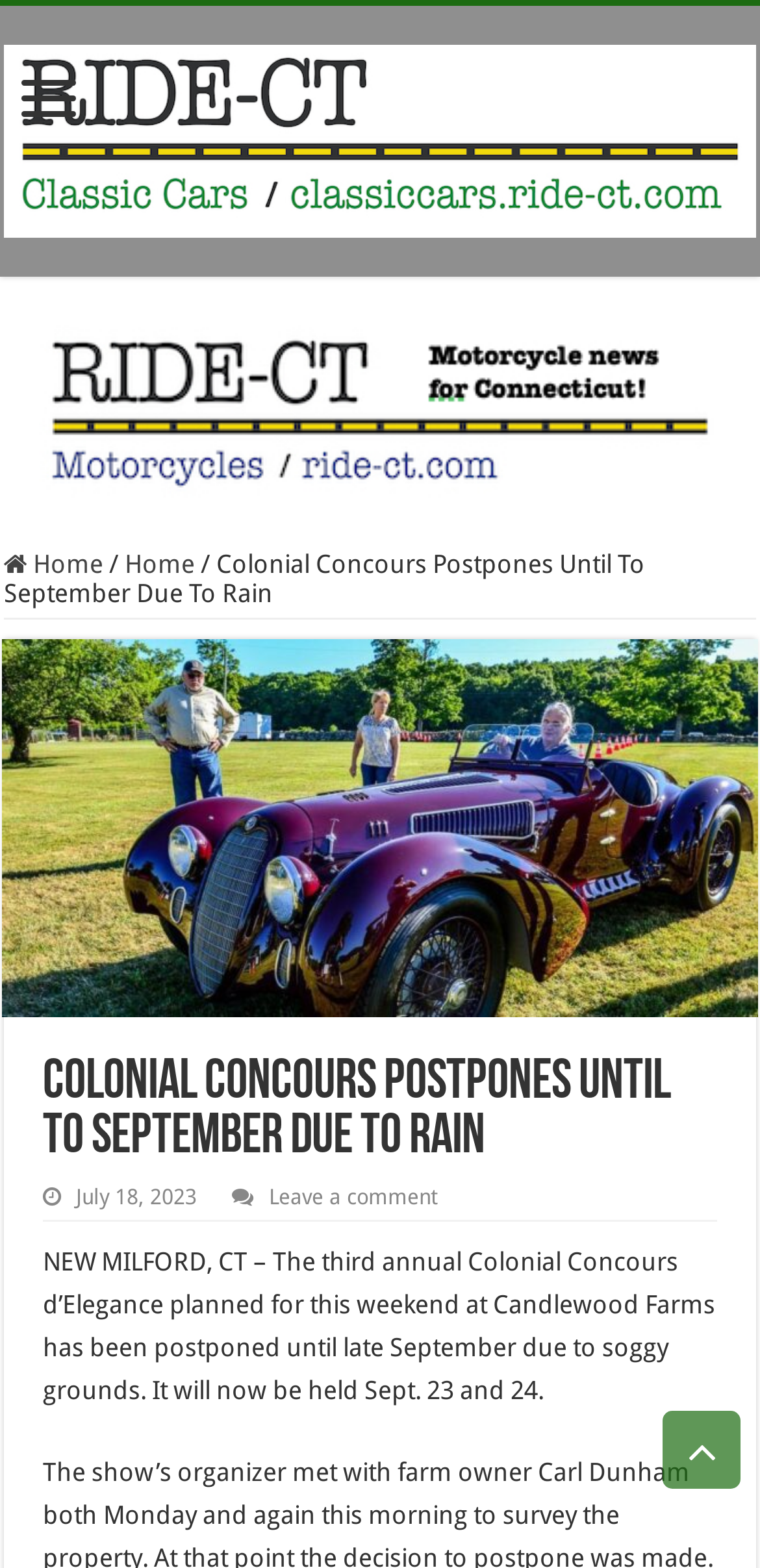Determine which piece of text is the heading of the webpage and provide it.

Colonial Concours Postpones Until To September Due To Rain